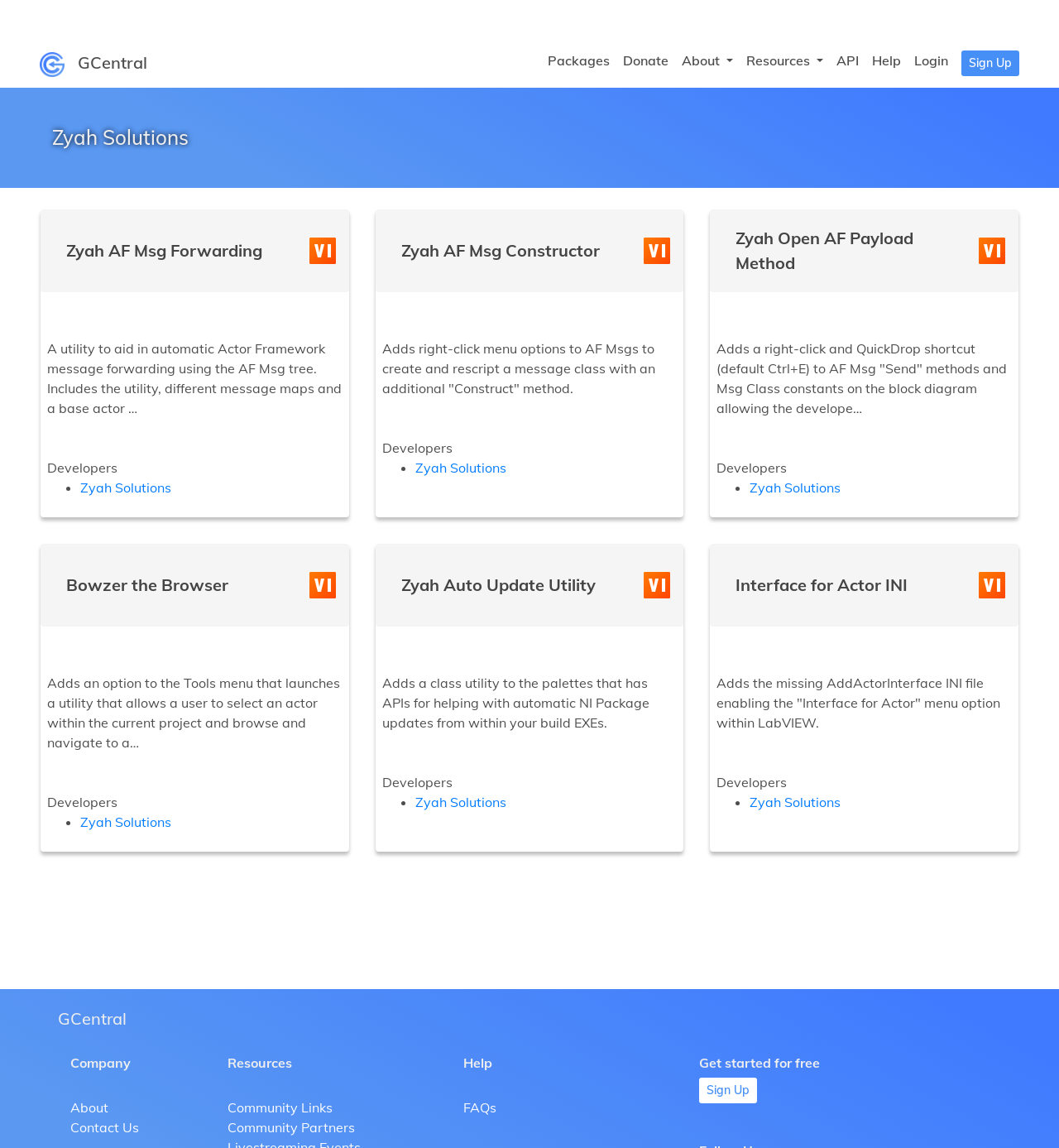Provide the bounding box coordinates of the HTML element described as: "Bowzer the Browser". The bounding box coordinates should be four float numbers between 0 and 1, i.e., [left, top, right, bottom].

[0.038, 0.474, 0.329, 0.546]